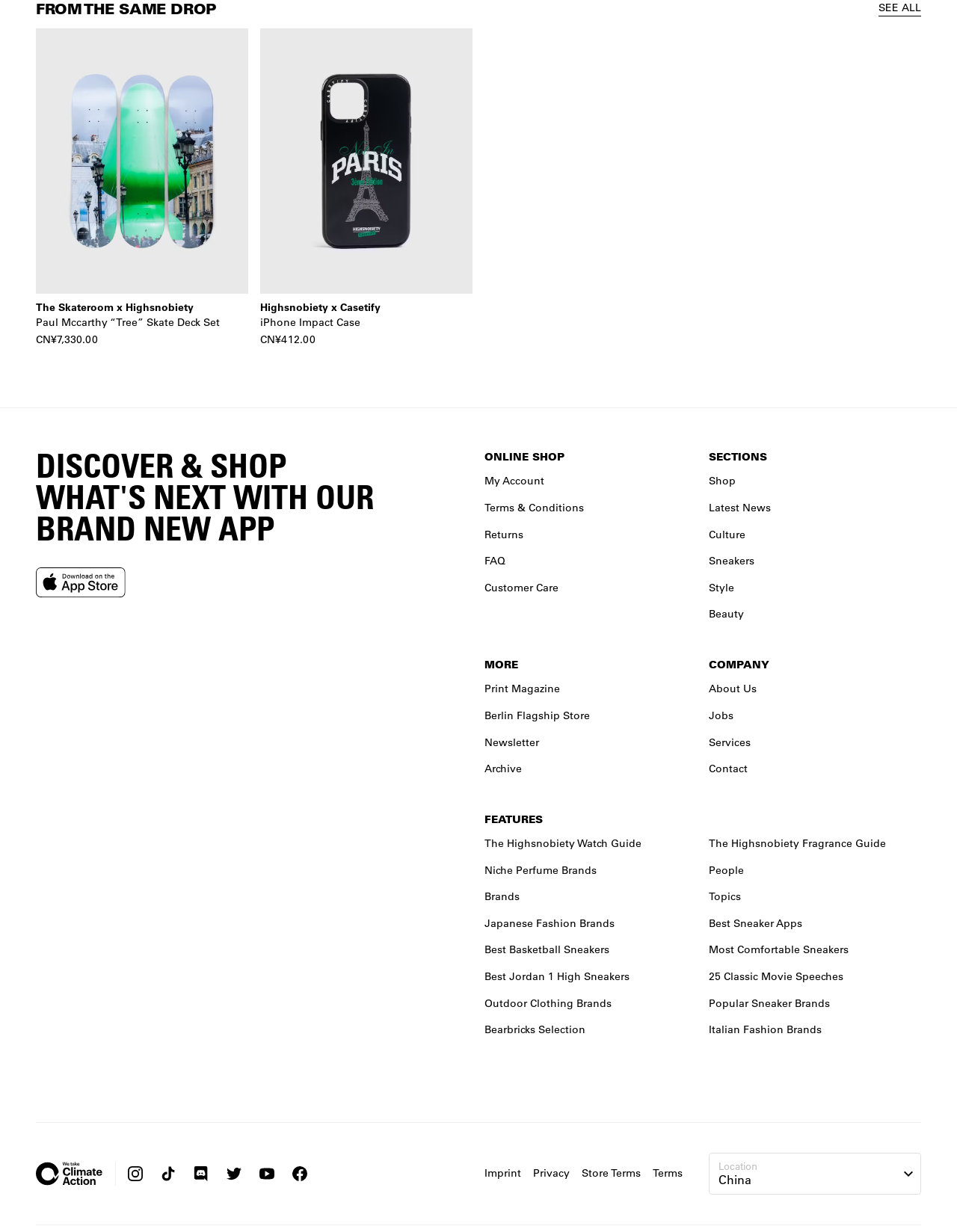What is the function of the button with the 'chevron-left icon'?
Answer the question in as much detail as possible.

I determined the function of the button by looking at its position and the icon it contains, which is a 'chevron-left icon'. This suggests that it is used to navigate to the previous slide.